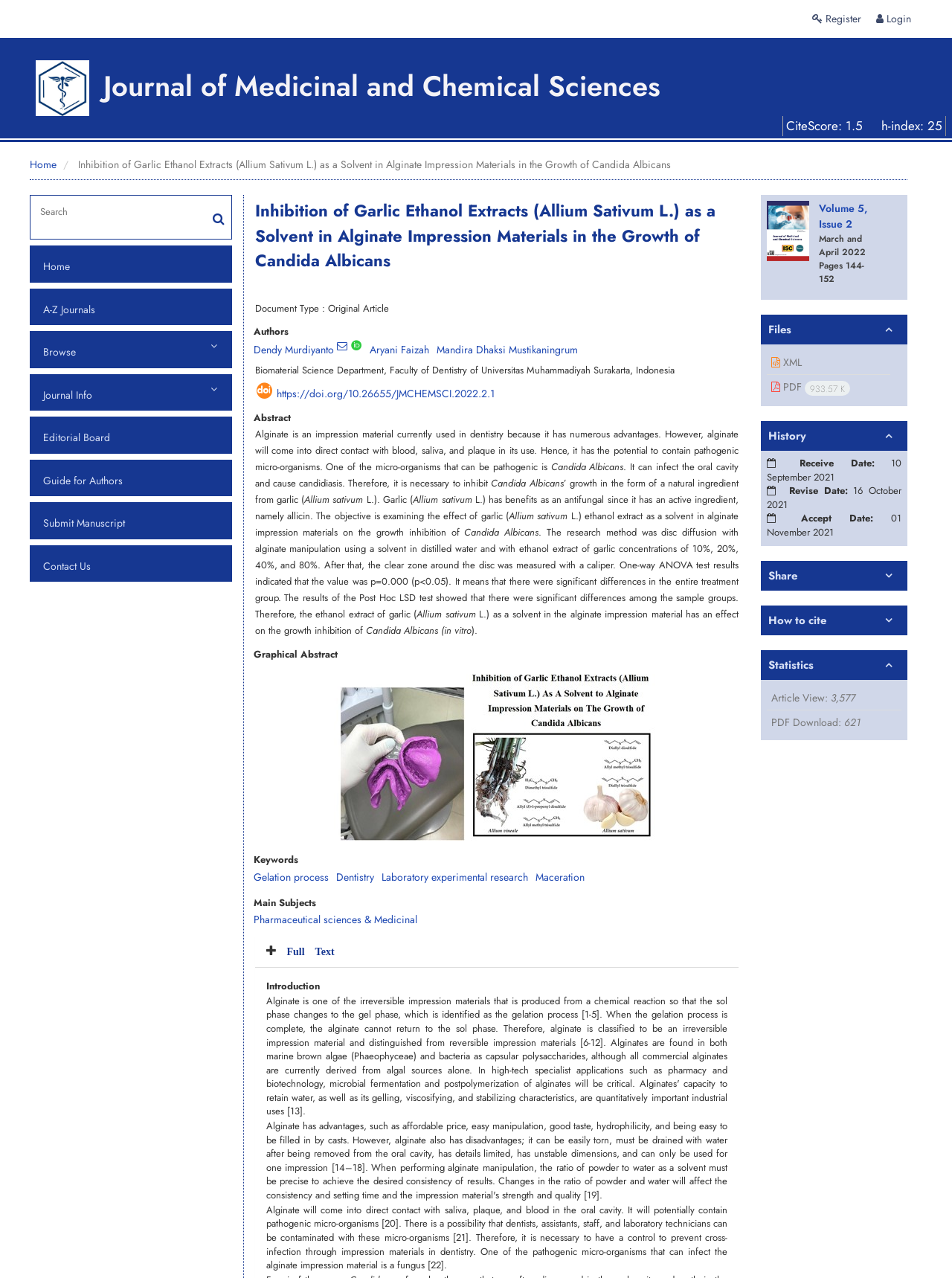What is the volume and issue number of the journal?
Using the image, answer in one word or phrase.

Volume 5, Issue 2